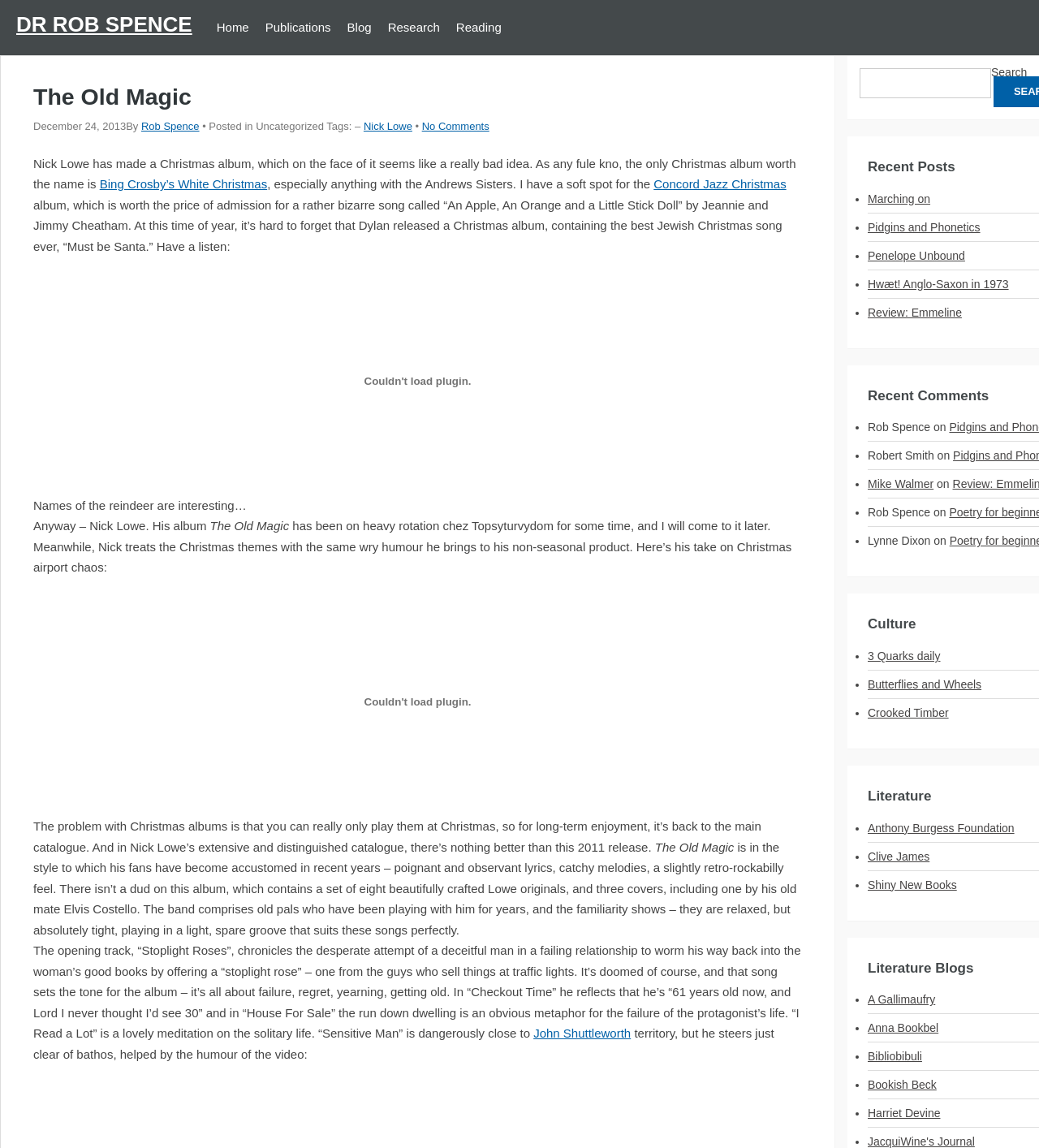Provide the bounding box for the UI element matching this description: "Blog".

[0.334, 0.018, 0.358, 0.03]